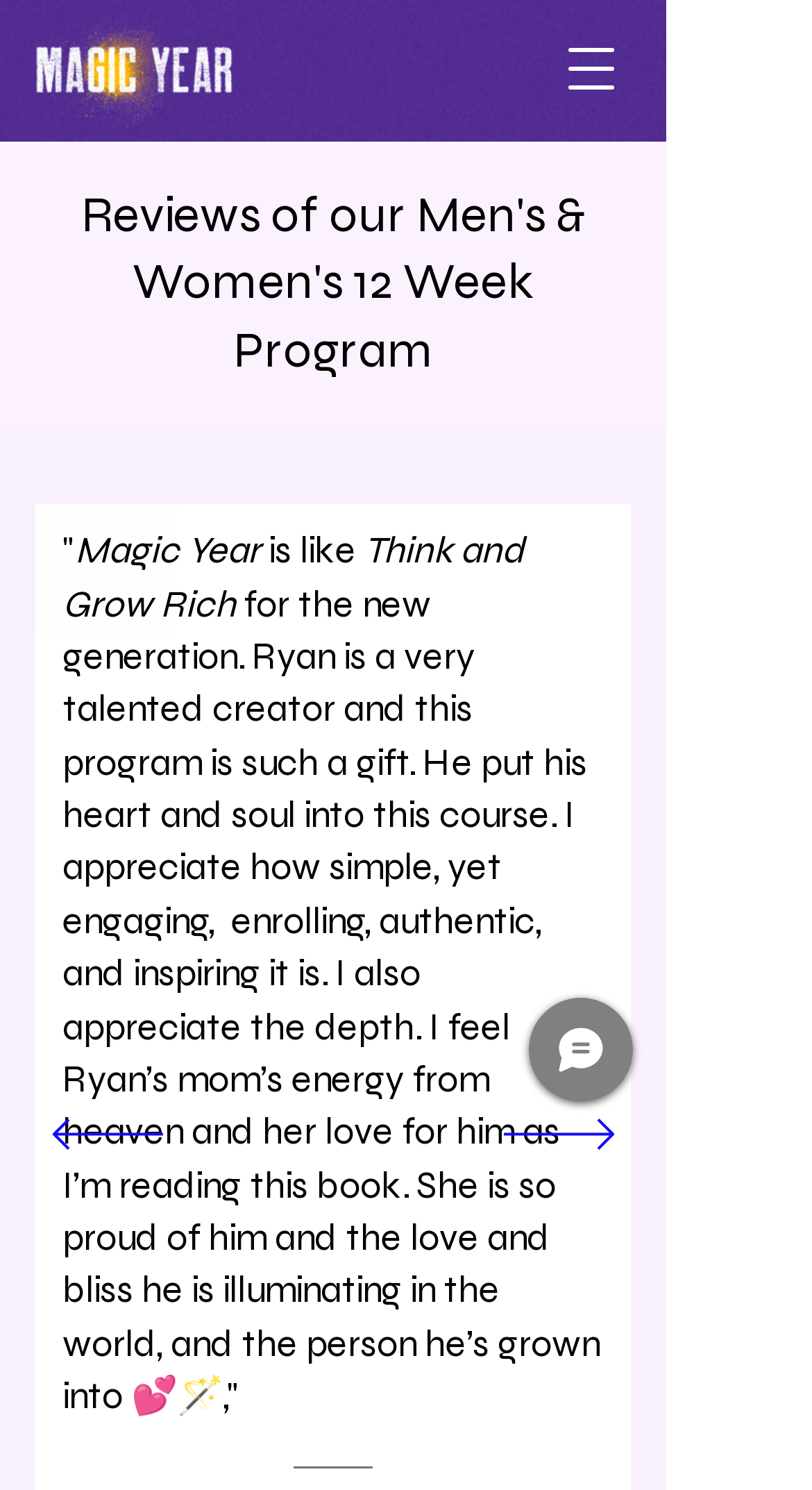Provide a thorough description of this webpage.

The webpage is a review page for Magic Year, a 12-week program for men and women. At the top left corner, there is a small logo of Magic Year. Next to the logo, there is a navigation menu button. 

Below the logo and navigation menu, there is a heading that reads "Reviews of our Men's & Women's 12 Week Program". Underneath the heading, there are two buttons, "Previous" and "Next", which are used to navigate through the reviews. 

The main content of the page is a blockquote that contains a review from a user. The review is a lengthy text that praises the program, comparing it to "Think and Grow Rich" for the new generation. The reviewer expresses their appreciation for the program's simplicity, engagement, authenticity, and inspiration. 

At the bottom right corner of the page, there is a "Chat" button with an accompanying image.